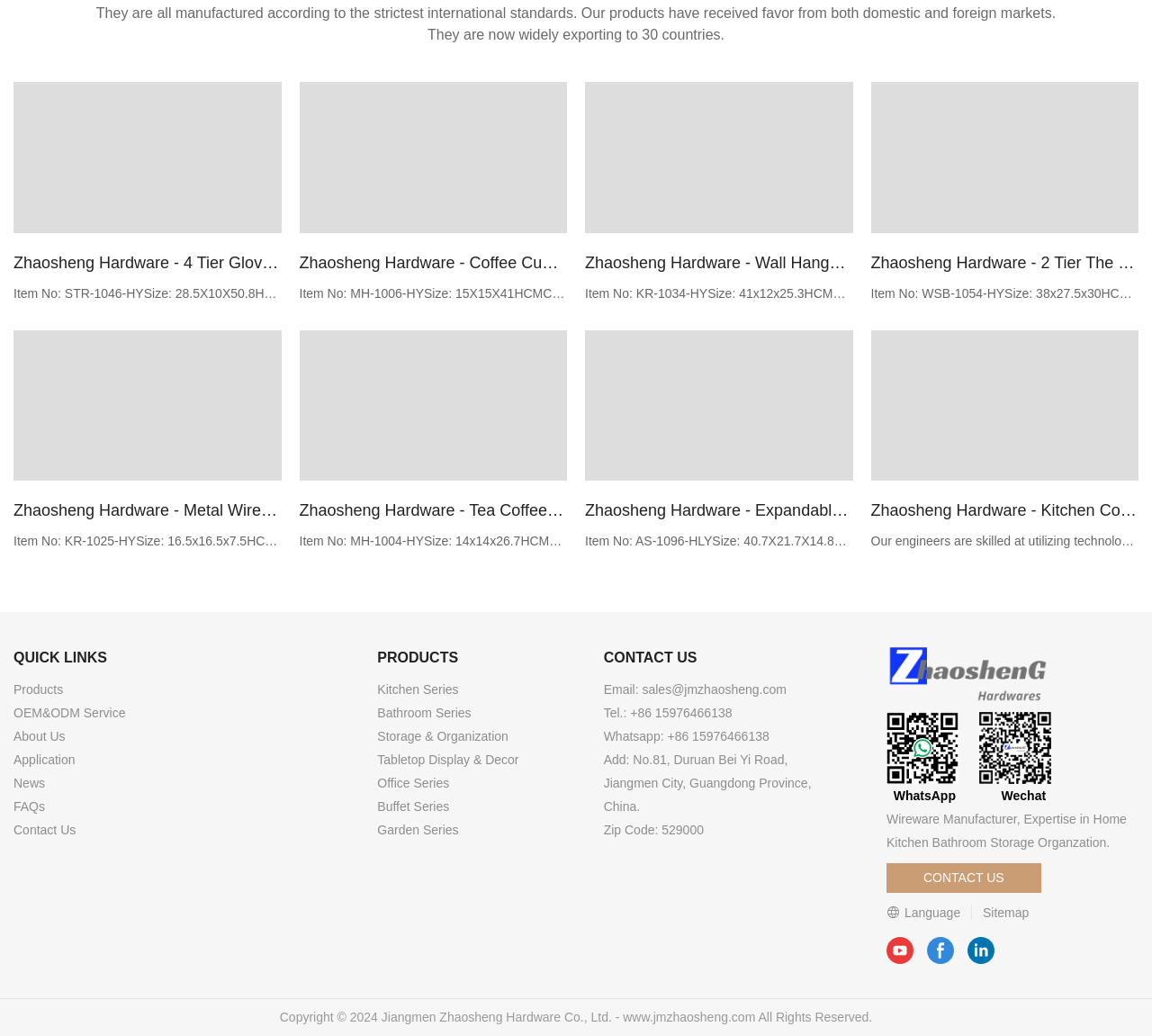Identify the bounding box coordinates of the clickable section necessary to follow the following instruction: "Click on the 'Products' link". The coordinates should be presented as four float numbers from 0 to 1, i.e., [left, top, right, bottom].

[0.012, 0.658, 0.055, 0.672]